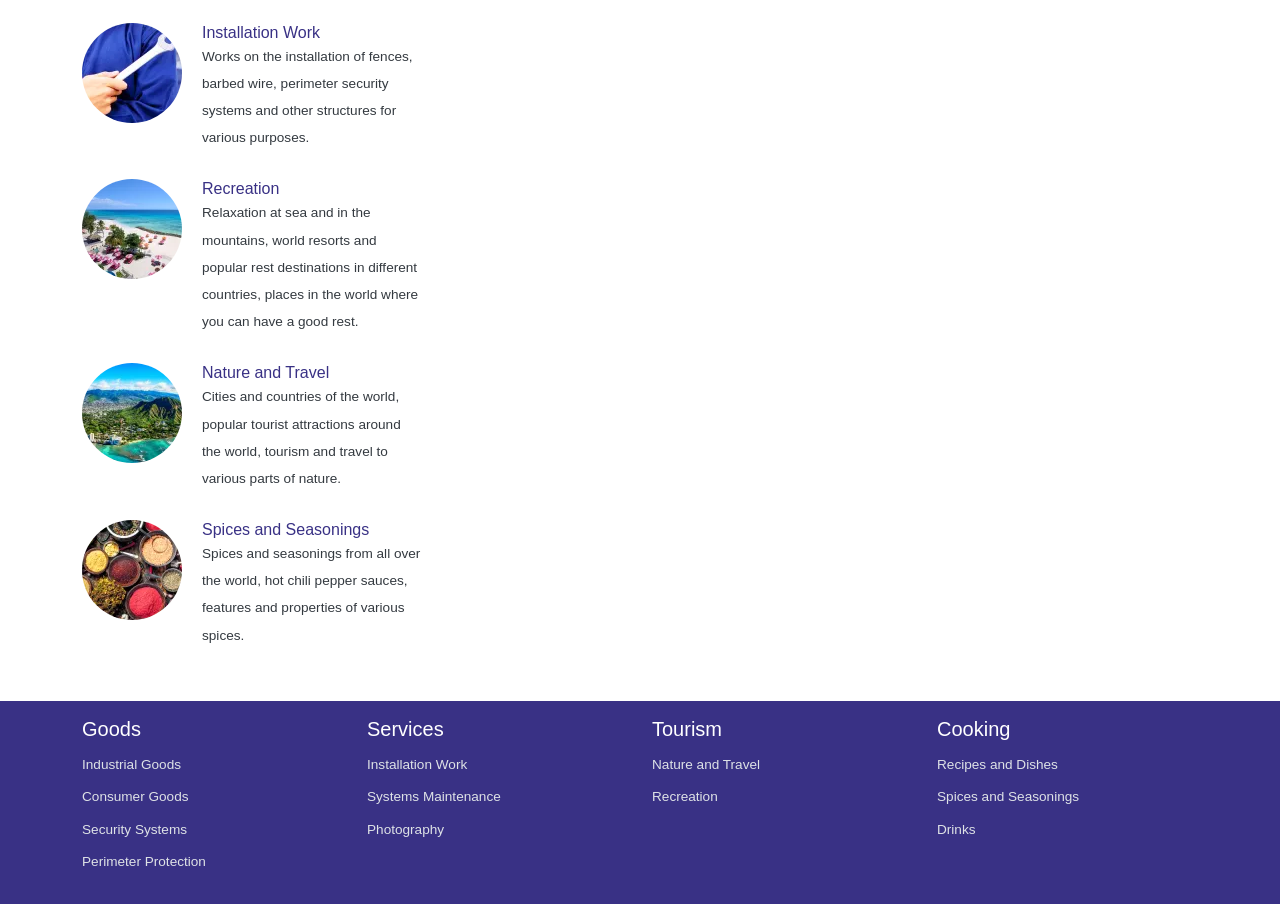How many types of 'Spices and Seasonings' are mentioned?
Based on the image, answer the question with a single word or brief phrase.

3